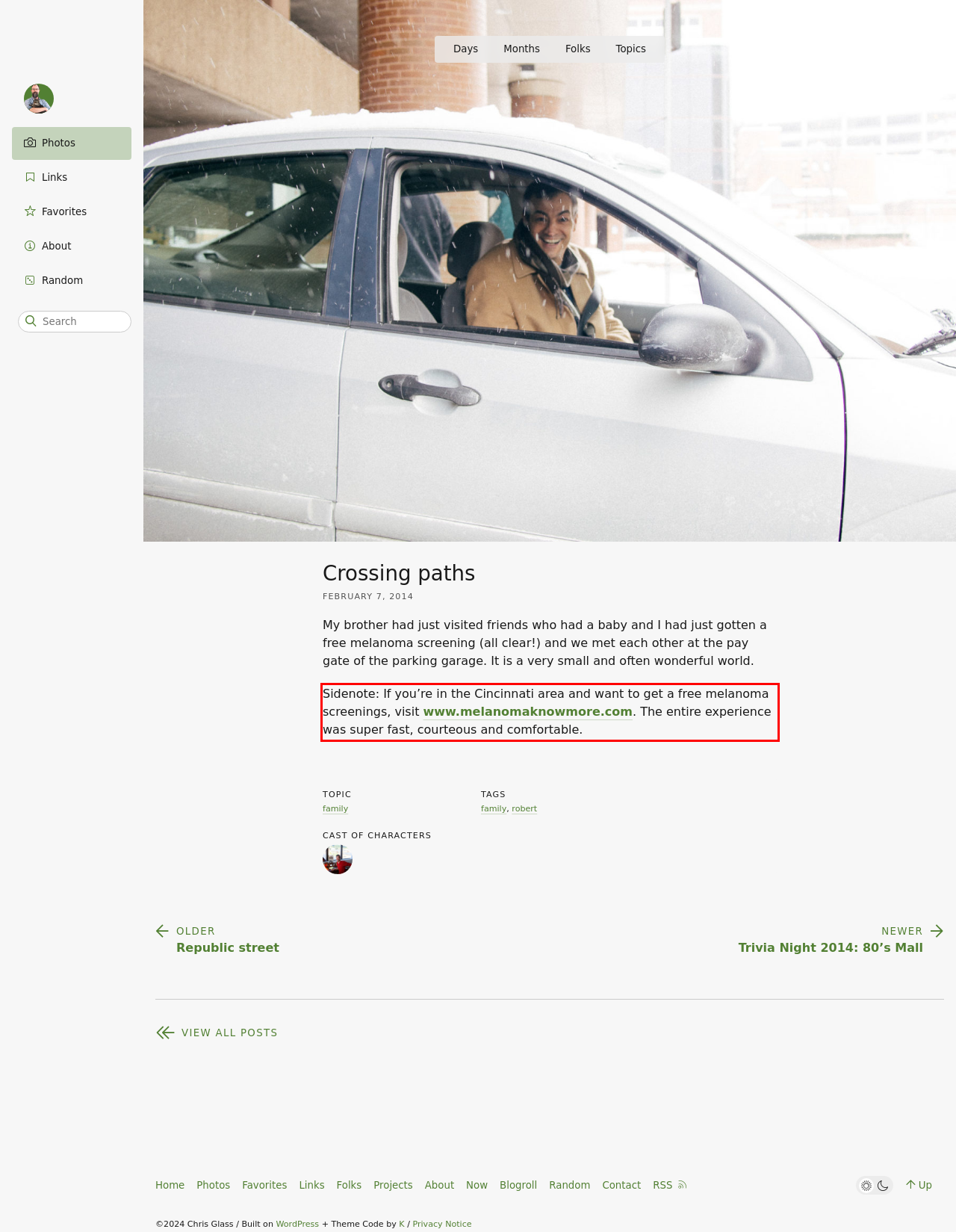Given a webpage screenshot with a red bounding box, perform OCR to read and deliver the text enclosed by the red bounding box.

Sidenote: If you’re in the Cincinnati area and want to get a free melanoma screenings, visit www.melanomaknowmore.com. The entire experience was super fast, courteous and comfortable.